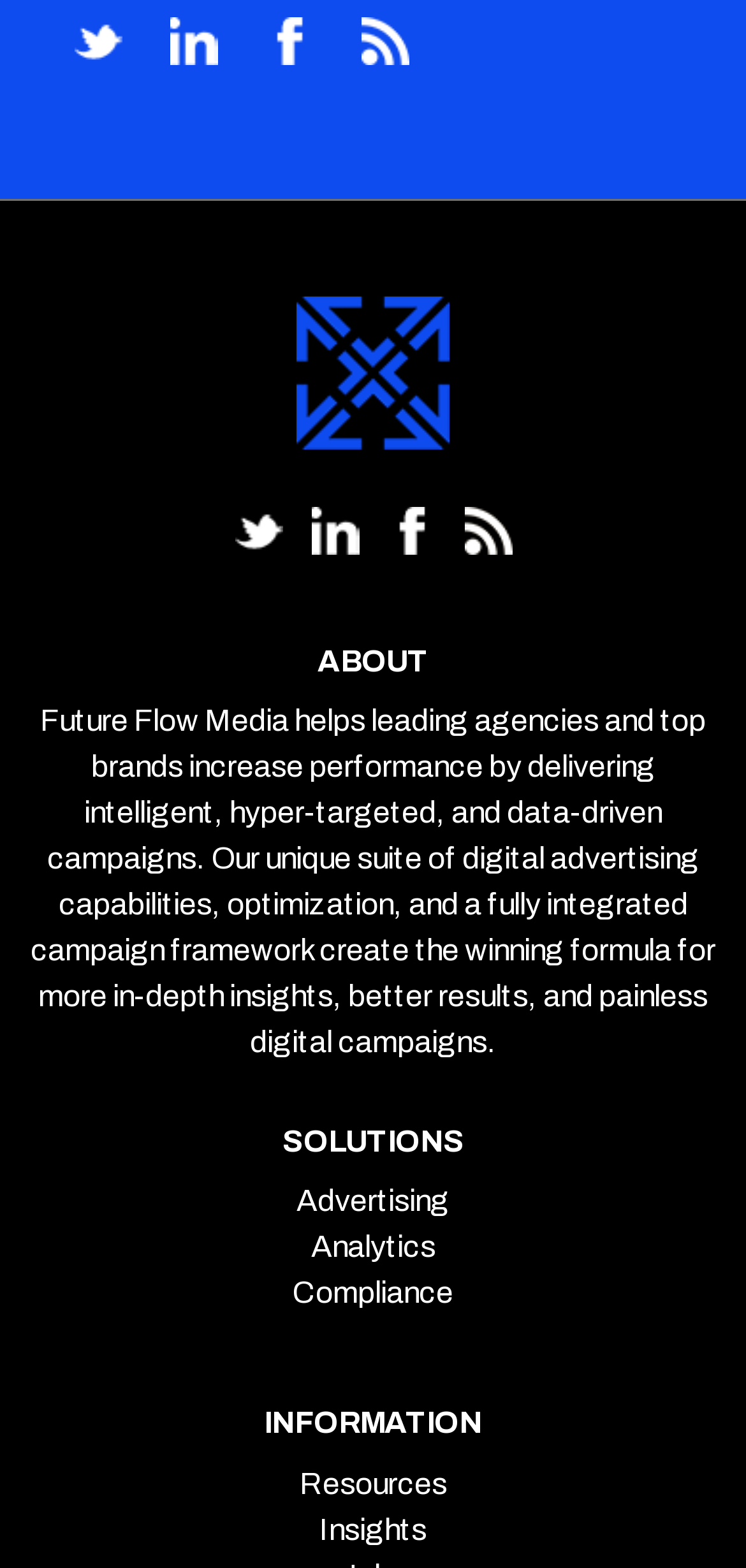Please give the bounding box coordinates of the area that should be clicked to fulfill the following instruction: "Explore Advertising solutions". The coordinates should be in the format of four float numbers from 0 to 1, i.e., [left, top, right, bottom].

[0.397, 0.756, 0.603, 0.776]